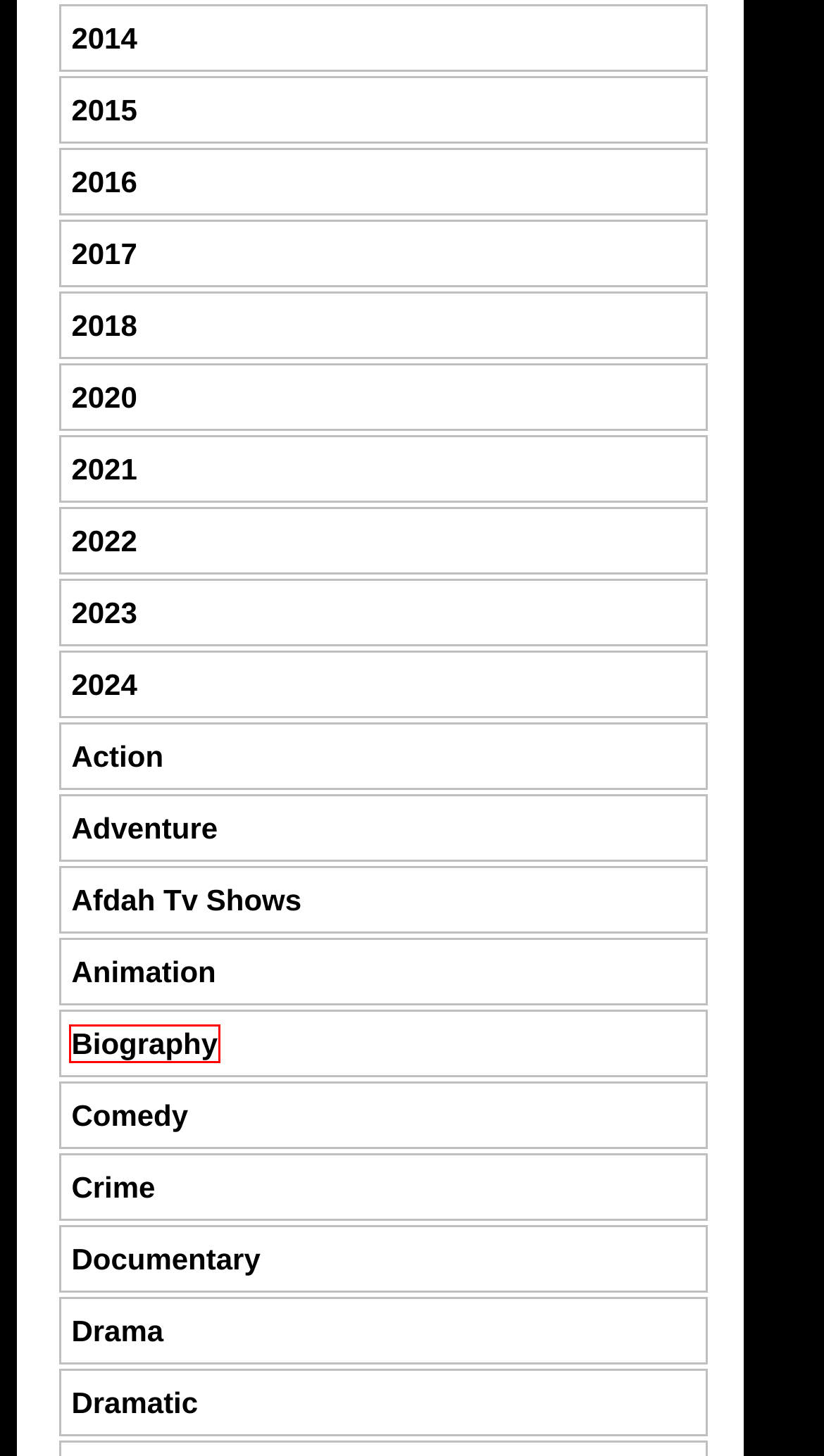You have a screenshot of a webpage with a red bounding box around a UI element. Determine which webpage description best matches the new webpage that results from clicking the element in the bounding box. Here are the candidates:
A. Watch Documentary movies online on Afdah2 for free
B. Watch 2018 movies online on Afdah2 for free
C. Watch 2023 movies online on Afdah2 for free
D. Watch Biography movies online on Afdah2 for free
E. Watch Dramatic movies online on Afdah2 for free
F. Watch 2017 movies online on Afdah2 for free
G. Watch 2014 movies online on Afdah2 for free
H. Watch 2016 movies online on Afdah2 for free

D